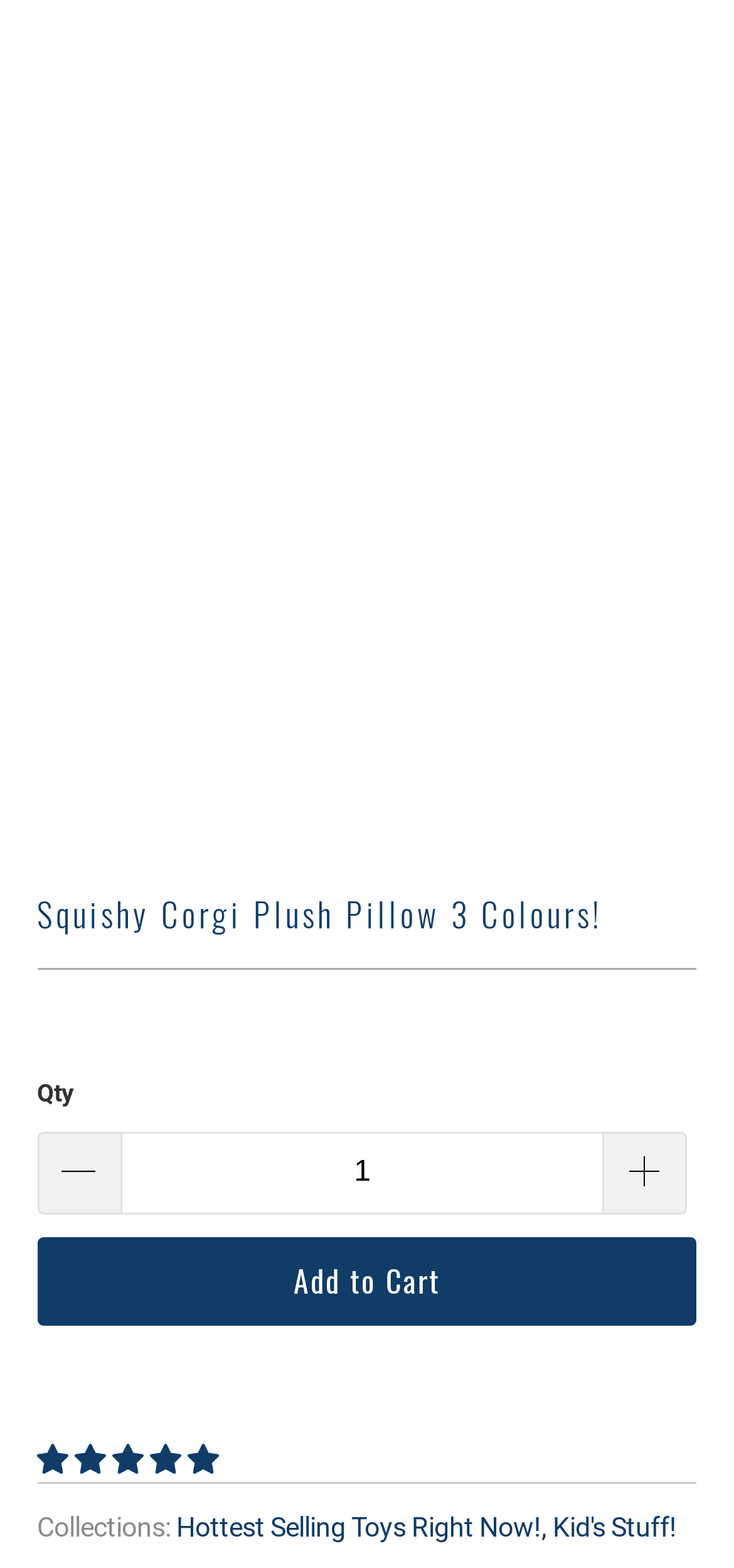Identify the bounding box coordinates for the UI element described as: "Add to Cart".

[0.051, 0.788, 0.949, 0.845]